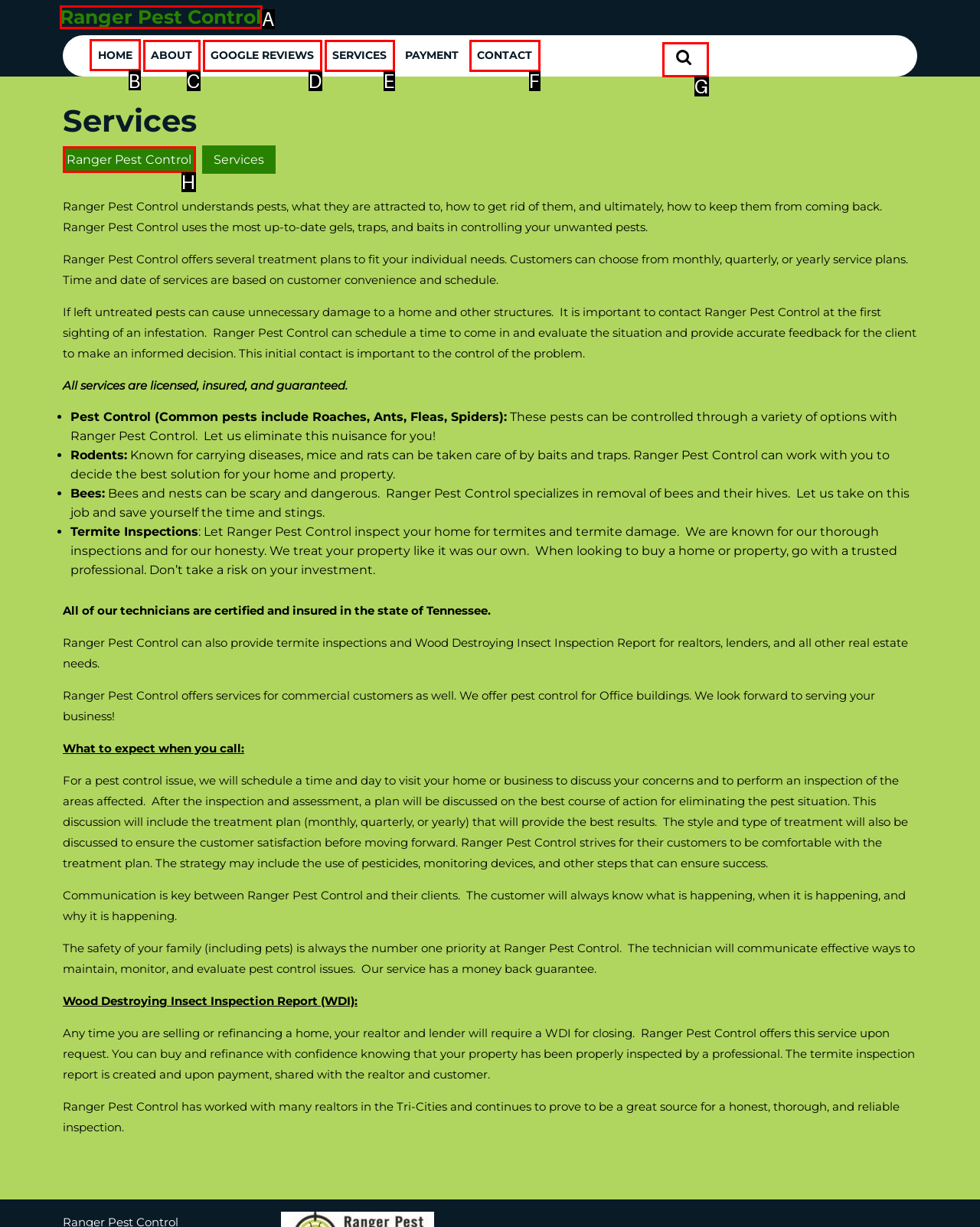Identify the letter of the option that should be selected to accomplish the following task: Go to the home page. Provide the letter directly.

B